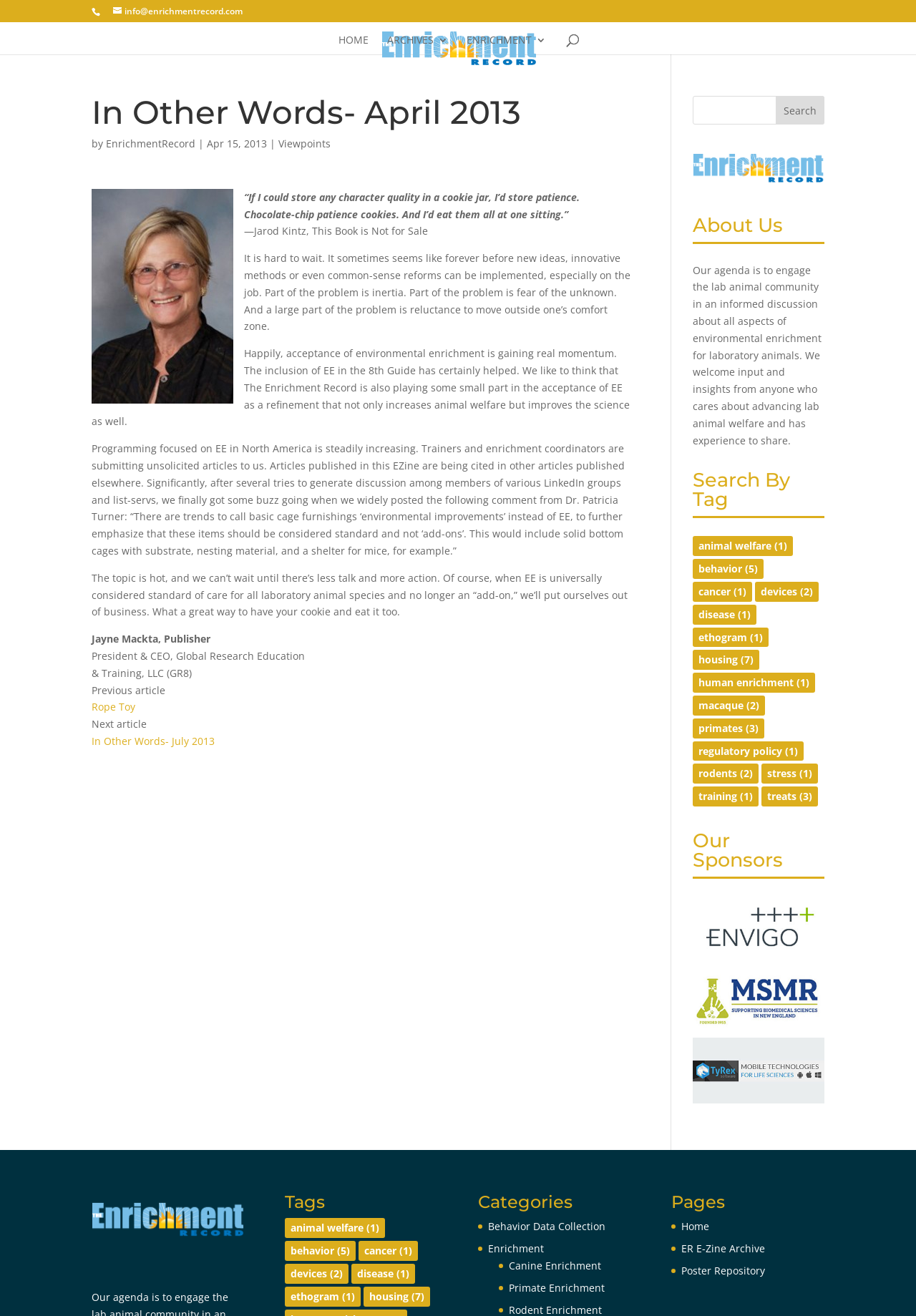Please identify the bounding box coordinates of the element I should click to complete this instruction: 'Read the article 'In Other Words- April 2013''. The coordinates should be given as four float numbers between 0 and 1, like this: [left, top, right, bottom].

[0.1, 0.073, 0.689, 0.583]